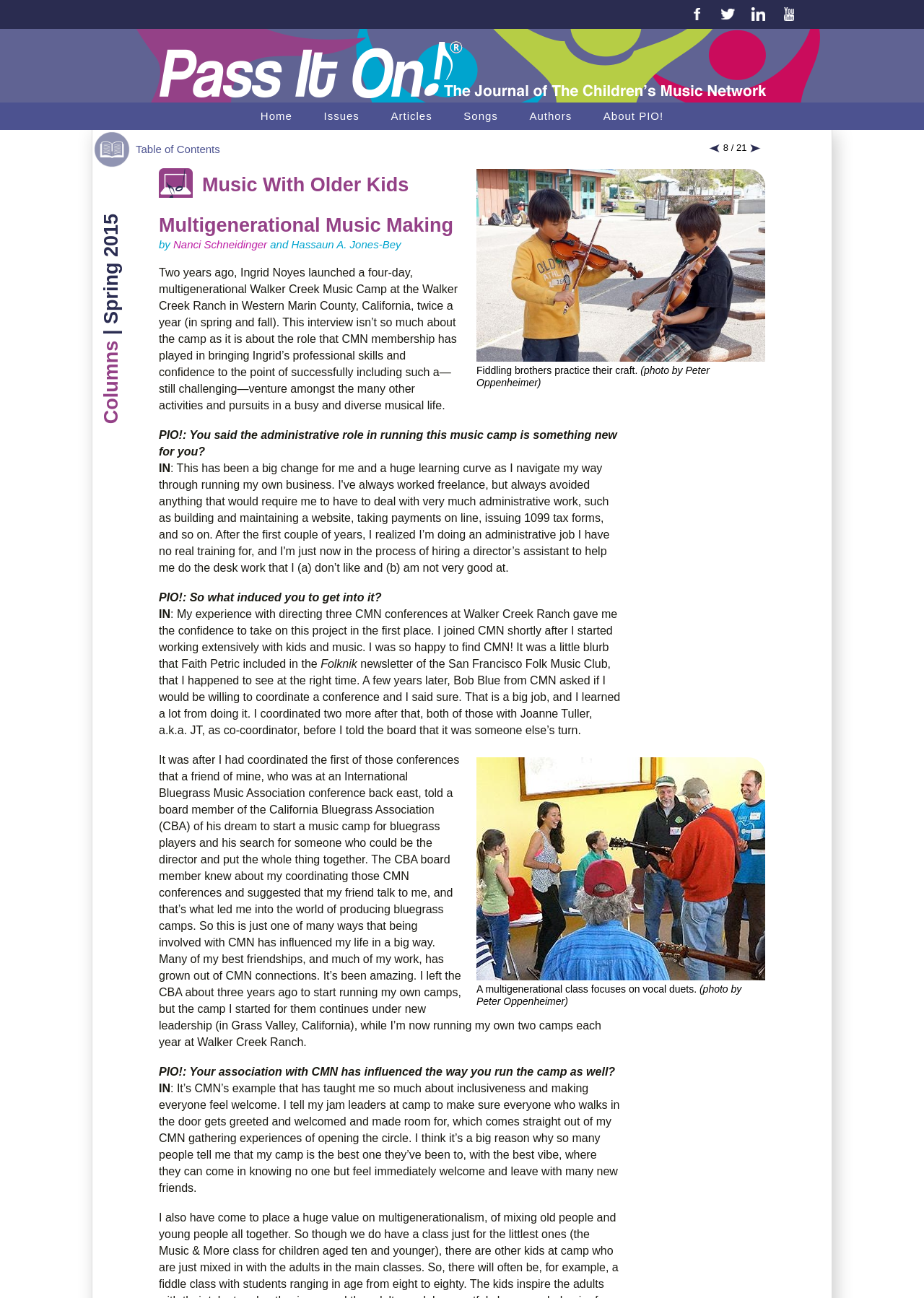What social media platforms are linked on the page?
Refer to the image and answer the question using a single word or phrase.

Facebook, Twitter, LinkedIn, YouTube